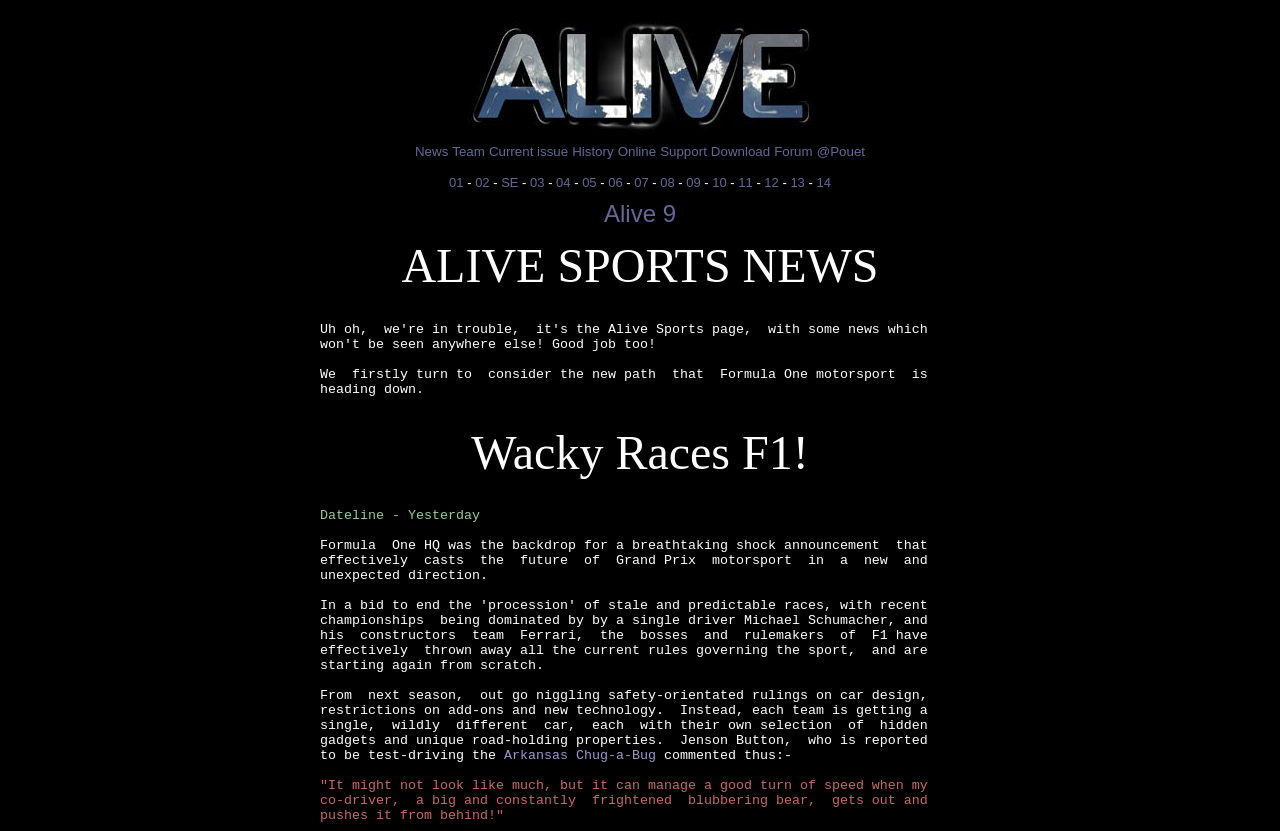Consider the image and give a detailed and elaborate answer to the question: 
How many issue numbers are listed on the page?

I counted the number of issue numbers listed on the page by looking at the links with text '01', '02', ..., '14'. There are 14 issue numbers listed.